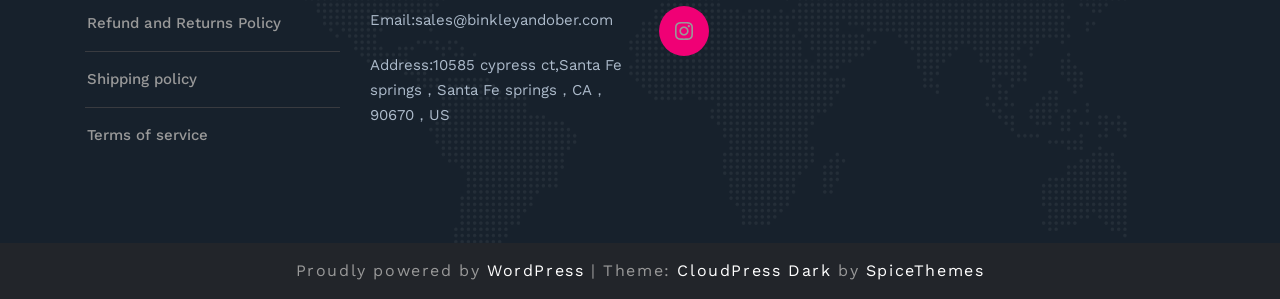What is the platform that powers the website?
Utilize the image to construct a detailed and well-explained answer.

I found the platform by looking at the link element that says 'WordPress' which is located at the bottom of the page, next to the text 'Proudly powered by'.